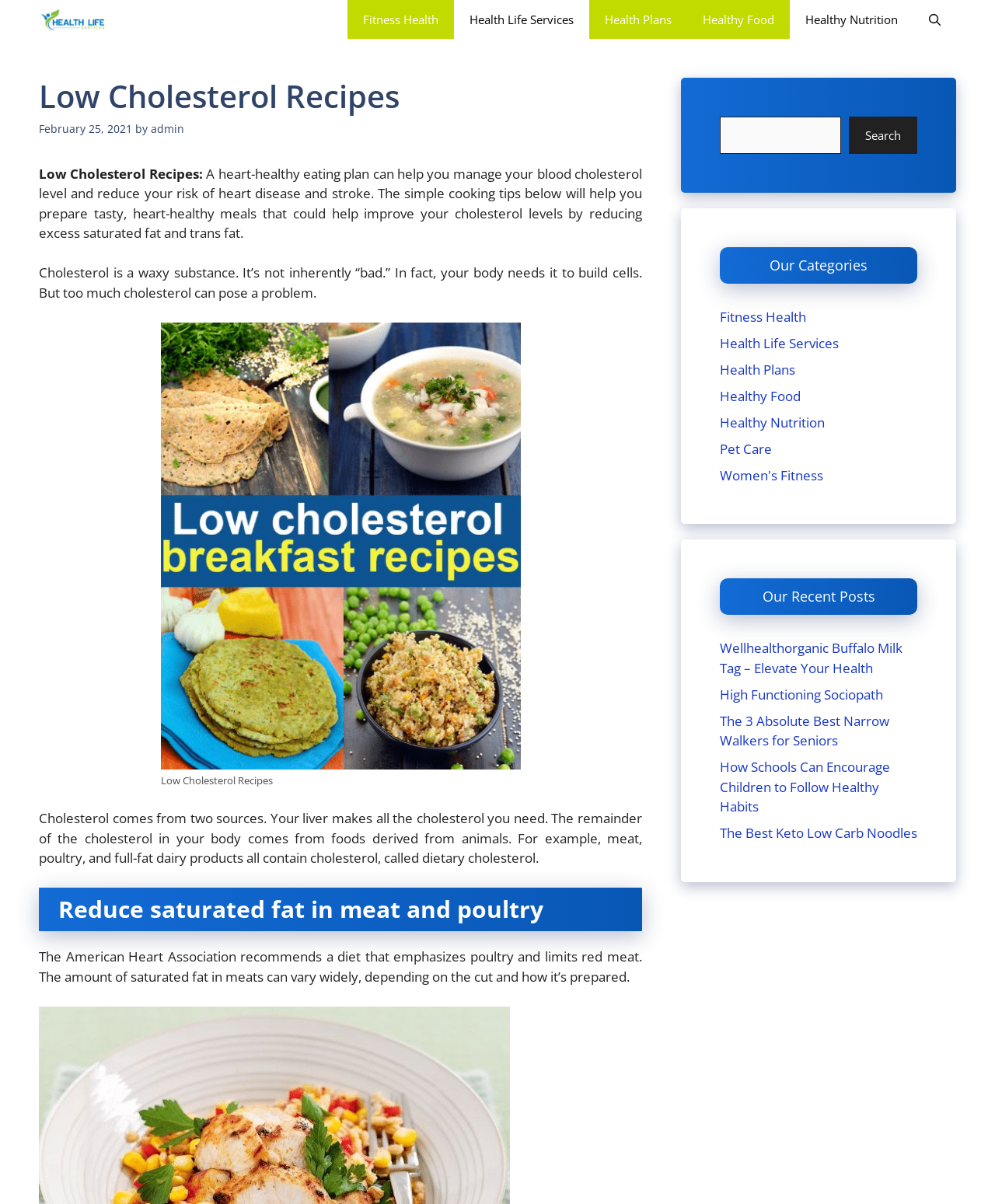Can you provide the bounding box coordinates for the element that should be clicked to implement the instruction: "Read 'Wellhealthorganic Buffalo Milk Tag – Elevate Your Health' post"?

[0.723, 0.531, 0.907, 0.562]